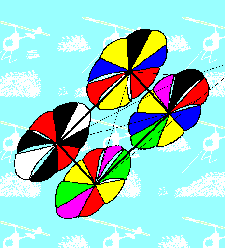What is the approximate diameter of the rotors?
Please use the image to provide an in-depth answer to the question.

The caption suggests that the rotors of the windmill kite measure about 1 meter in diameter, which contributes to their dynamic appearance as they spin.